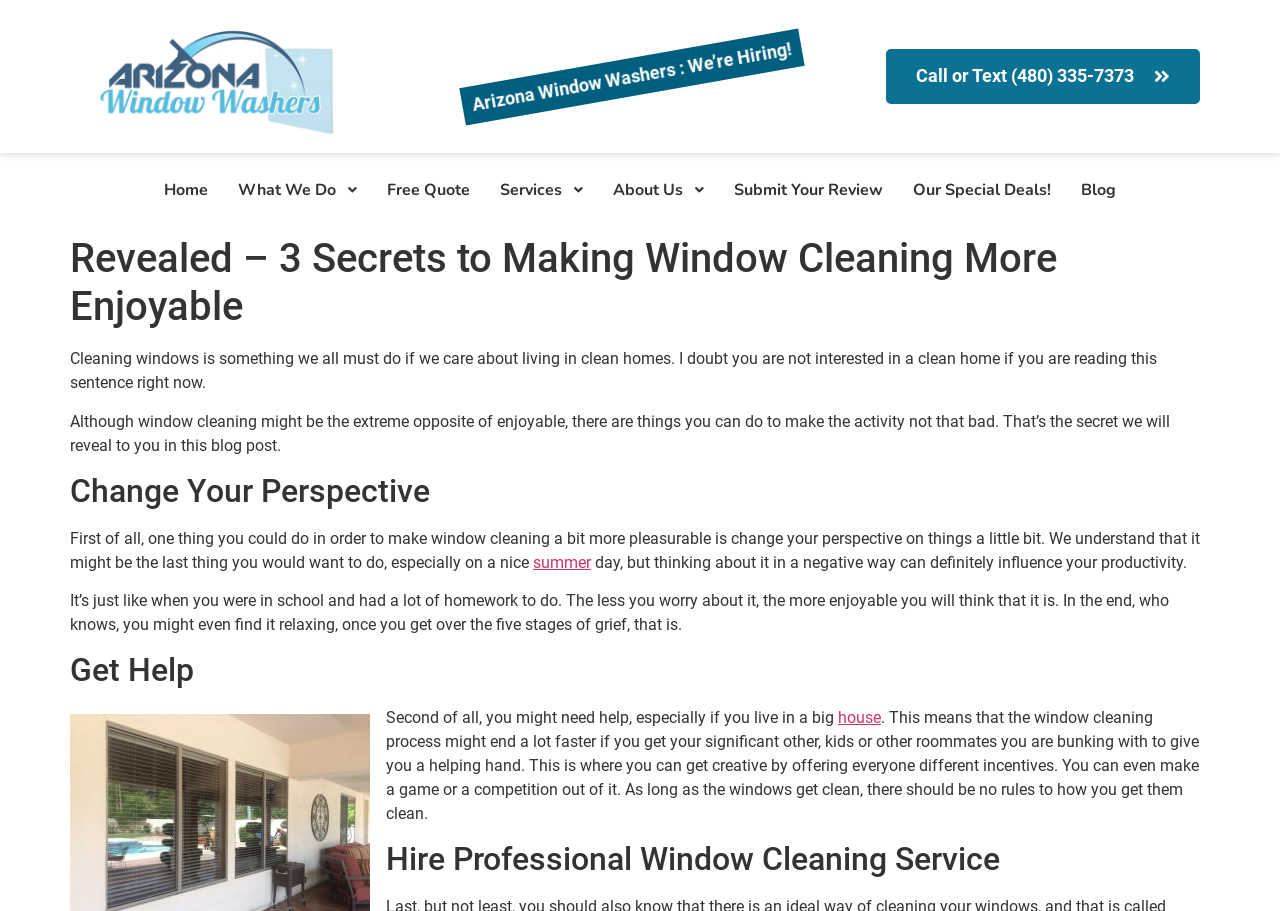Please provide the bounding box coordinates for the element that needs to be clicked to perform the instruction: "Click 'house'". The coordinates must consist of four float numbers between 0 and 1, formatted as [left, top, right, bottom].

[0.655, 0.777, 0.688, 0.798]